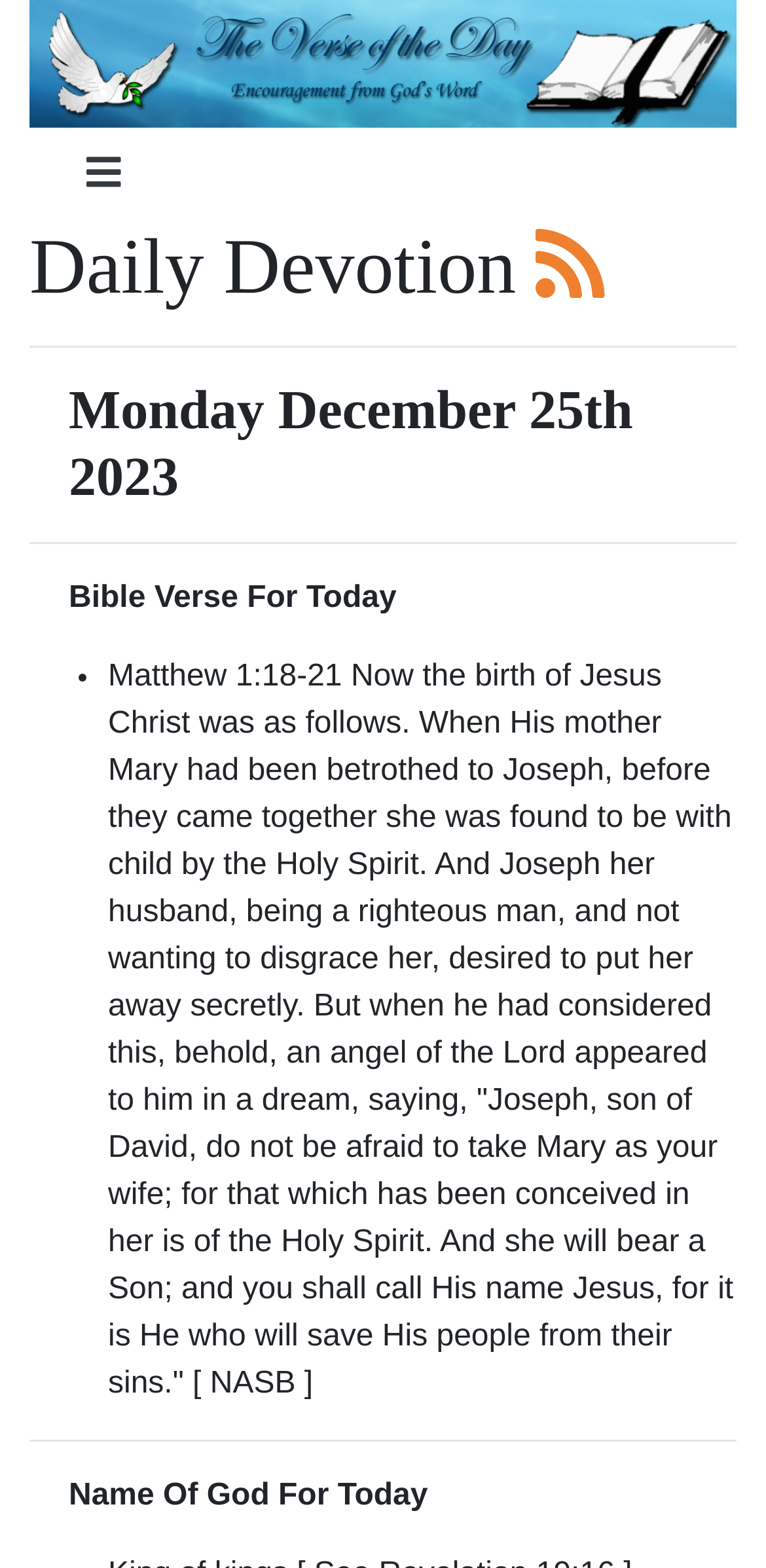Create an elaborate caption that covers all aspects of the webpage.

The webpage is a daily devotion page, with the title "Monday December 25th 2023 :: Daily Devotion :: The Verse of the Day" at the top. Below the title, there is a large image taking up most of the width, with a button "Toggle navigation" to the right of it. 

Underneath the image, there is a heading "Daily Devotion" with a link to the right of it. A horizontal separator follows, and then another heading "Monday December 25th 2023" appears. Another horizontal separator is below this heading.

The main content of the page starts with a static text "Bible Verse For Today" followed by a list marker "•" and a long passage of text from Matthew 1:18-21, which describes the birth of Jesus Christ. This passage takes up most of the page's vertical space.

At the bottom of the page, there is a horizontal separator, and then a static text "Name Of God For Today" appears.